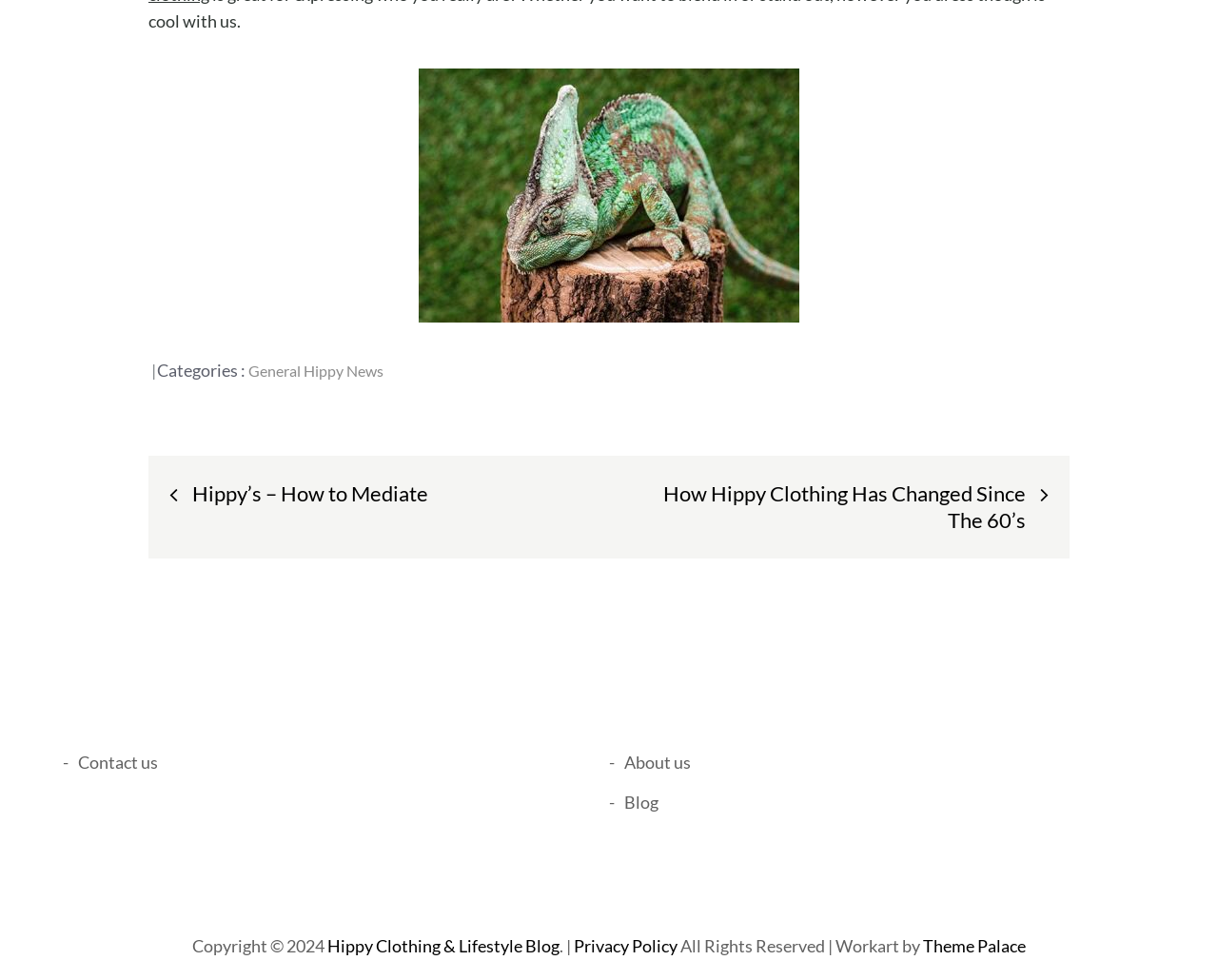Locate the bounding box coordinates of the clickable area needed to fulfill the instruction: "Navigate to the next post".

[0.142, 0.49, 0.352, 0.518]